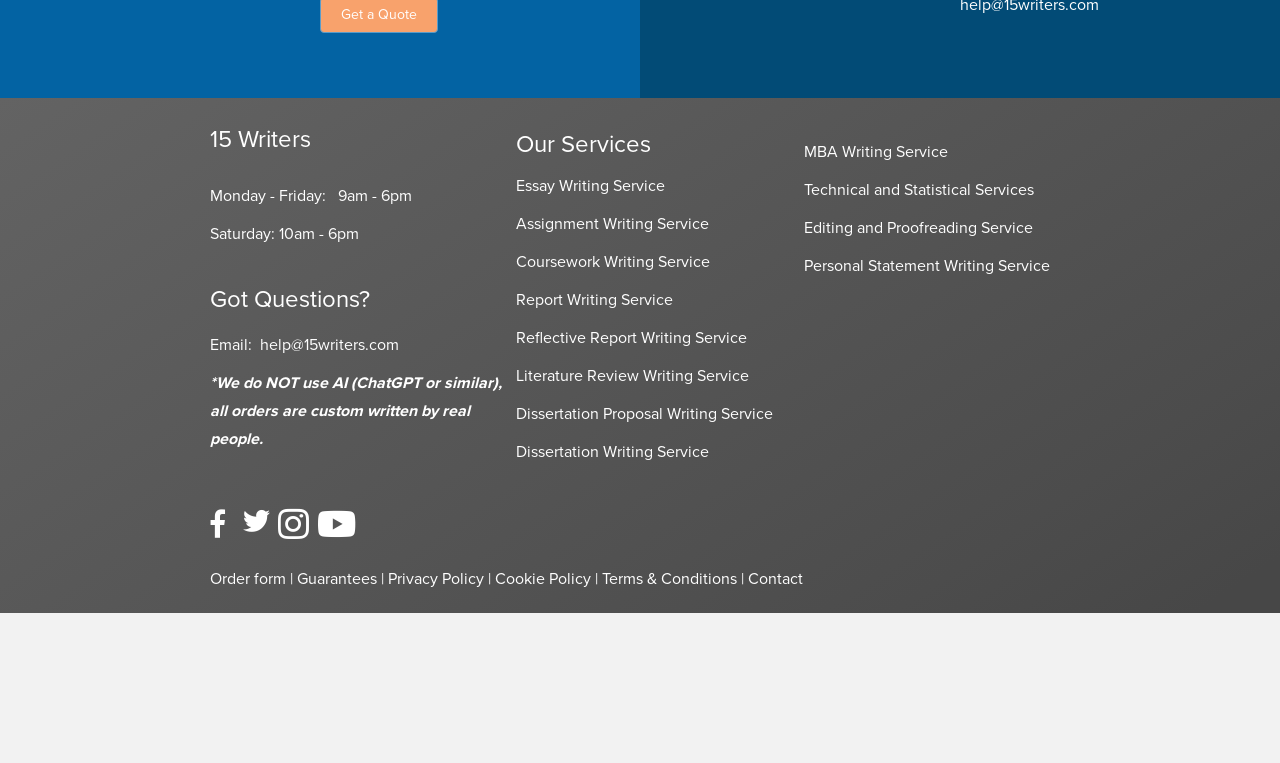Find the bounding box coordinates of the clickable area required to complete the following action: "Click Guarantees".

[0.232, 0.745, 0.295, 0.771]